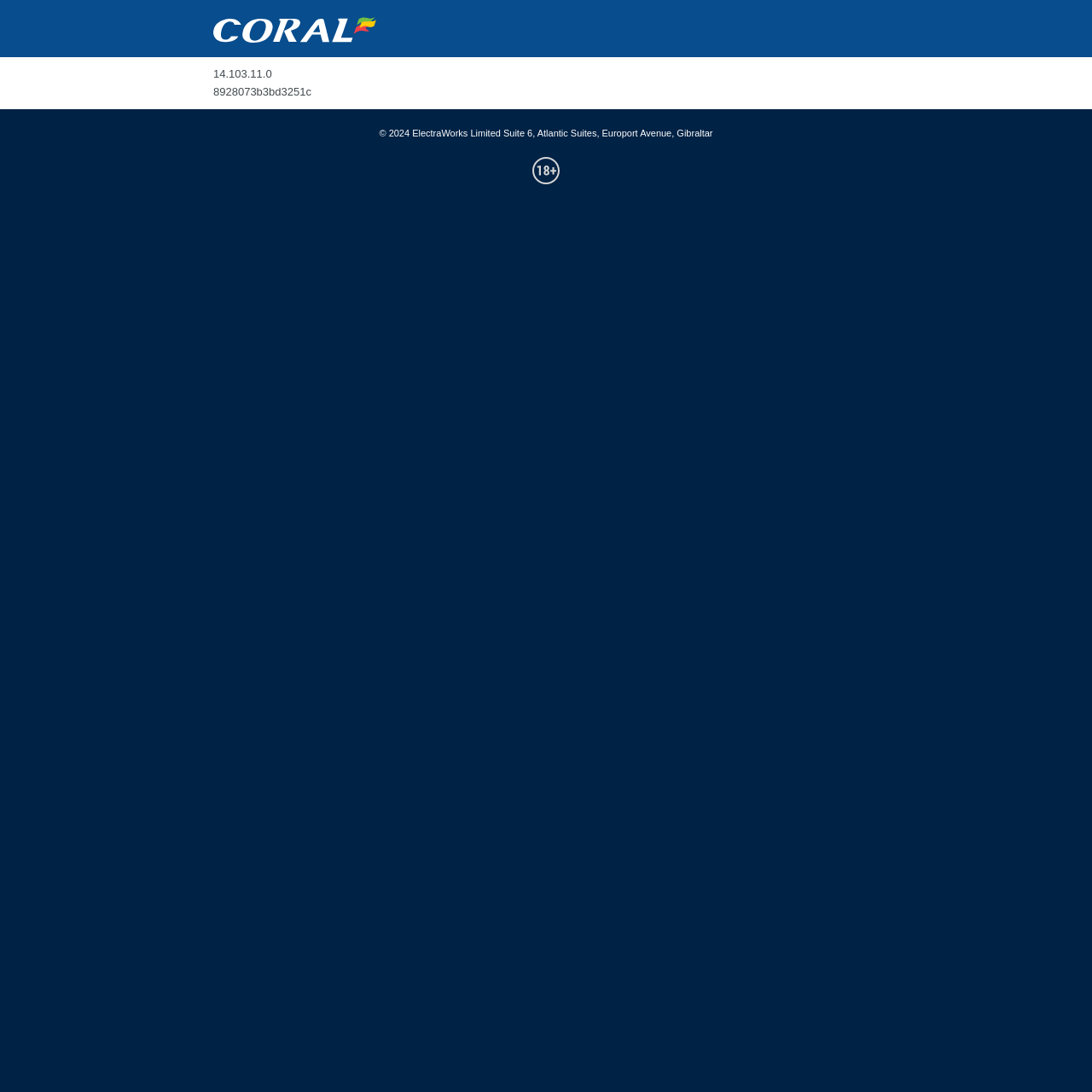Respond to the question below with a single word or phrase: What is the location of ElectraWorks Limited?

Gibraltar